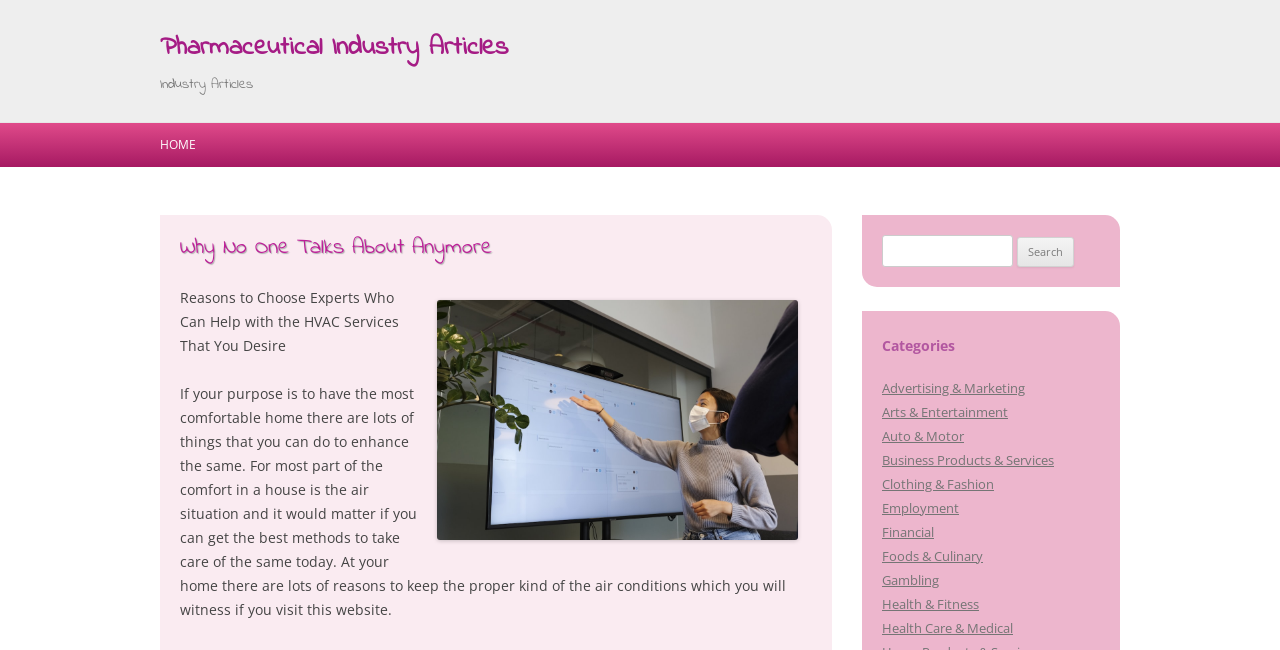What is the purpose of the textbox?
Please utilize the information in the image to give a detailed response to the question.

I determined the answer by looking at the textbox element and noticing that it is part of the search bar, which is indicated by the 'Search for:' text and the 'Search' button next to it.